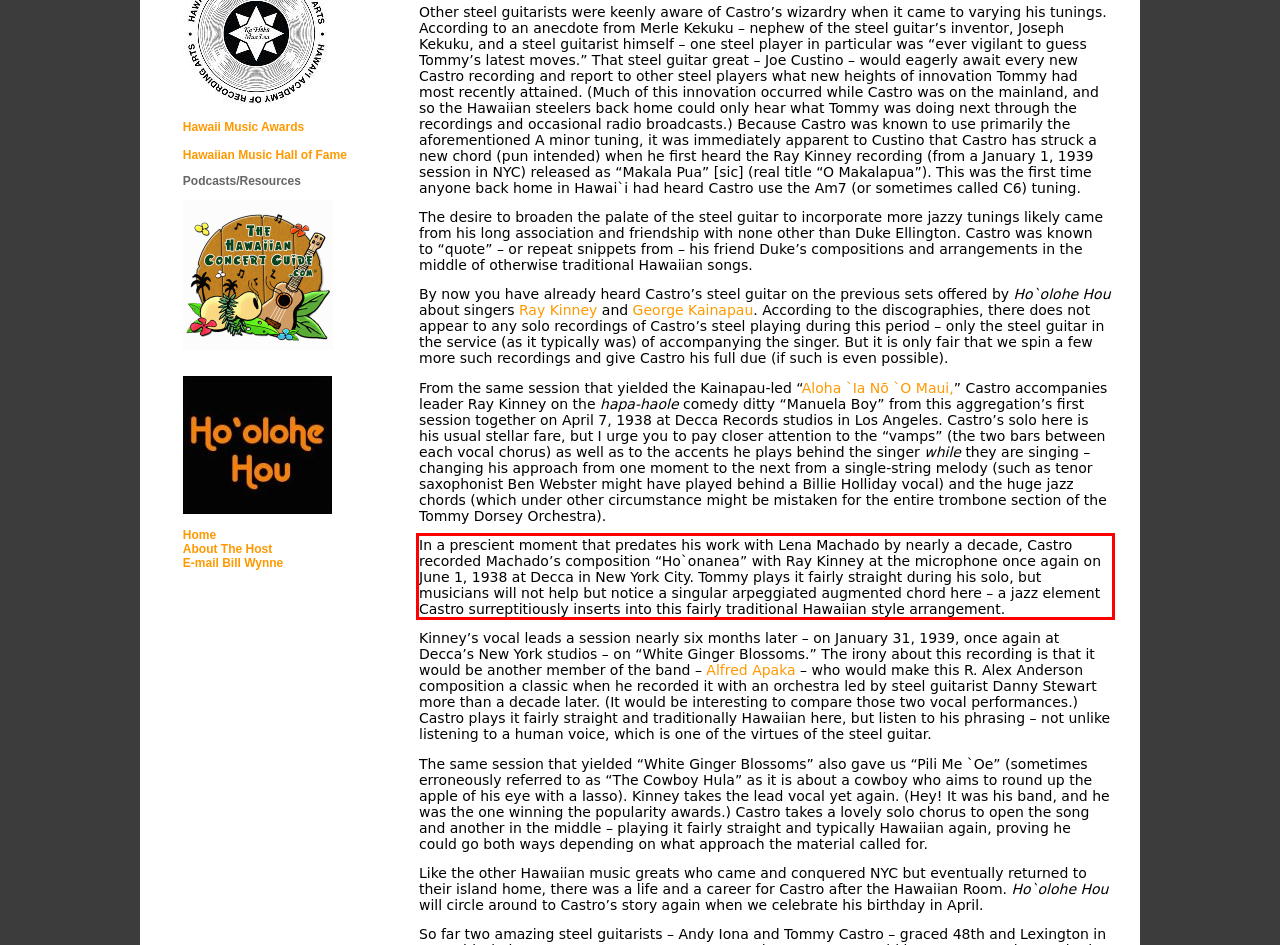Using the provided screenshot of a webpage, recognize and generate the text found within the red rectangle bounding box.

In a prescient moment that predates his work with Lena Machado by nearly a decade, Castro recorded Machado’s composition “Ho`onanea” with Ray Kinney at the microphone once again on June 1, 1938 at Decca in New York City. Tommy plays it fairly straight during his solo, but musicians will not help but notice a singular arpeggiated augmented chord here – a jazz element Castro surreptitiously inserts into this fairly traditional Hawaiian style arrangement.